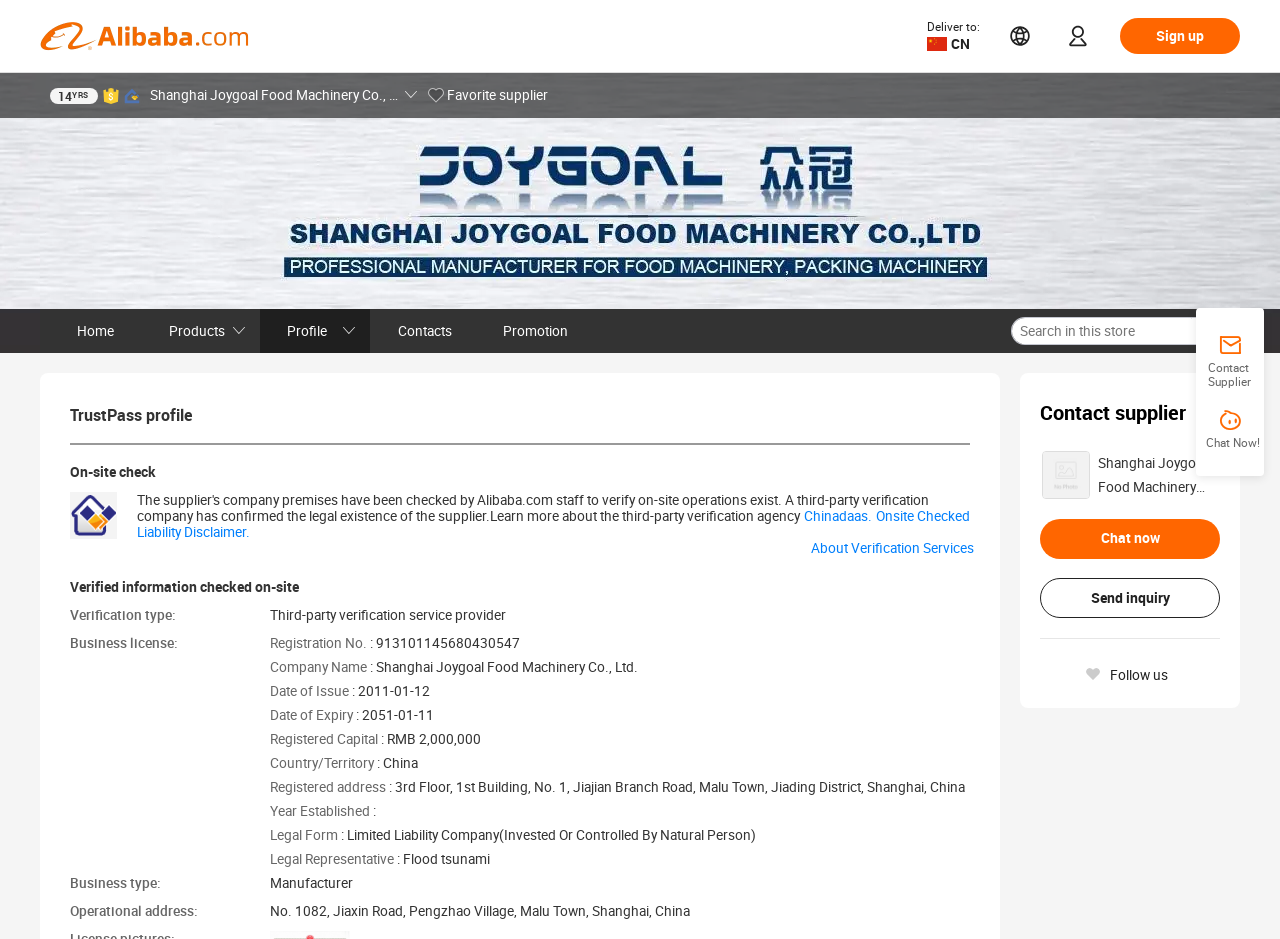Highlight the bounding box coordinates of the region I should click on to meet the following instruction: "Chat now".

[0.812, 0.553, 0.953, 0.612]